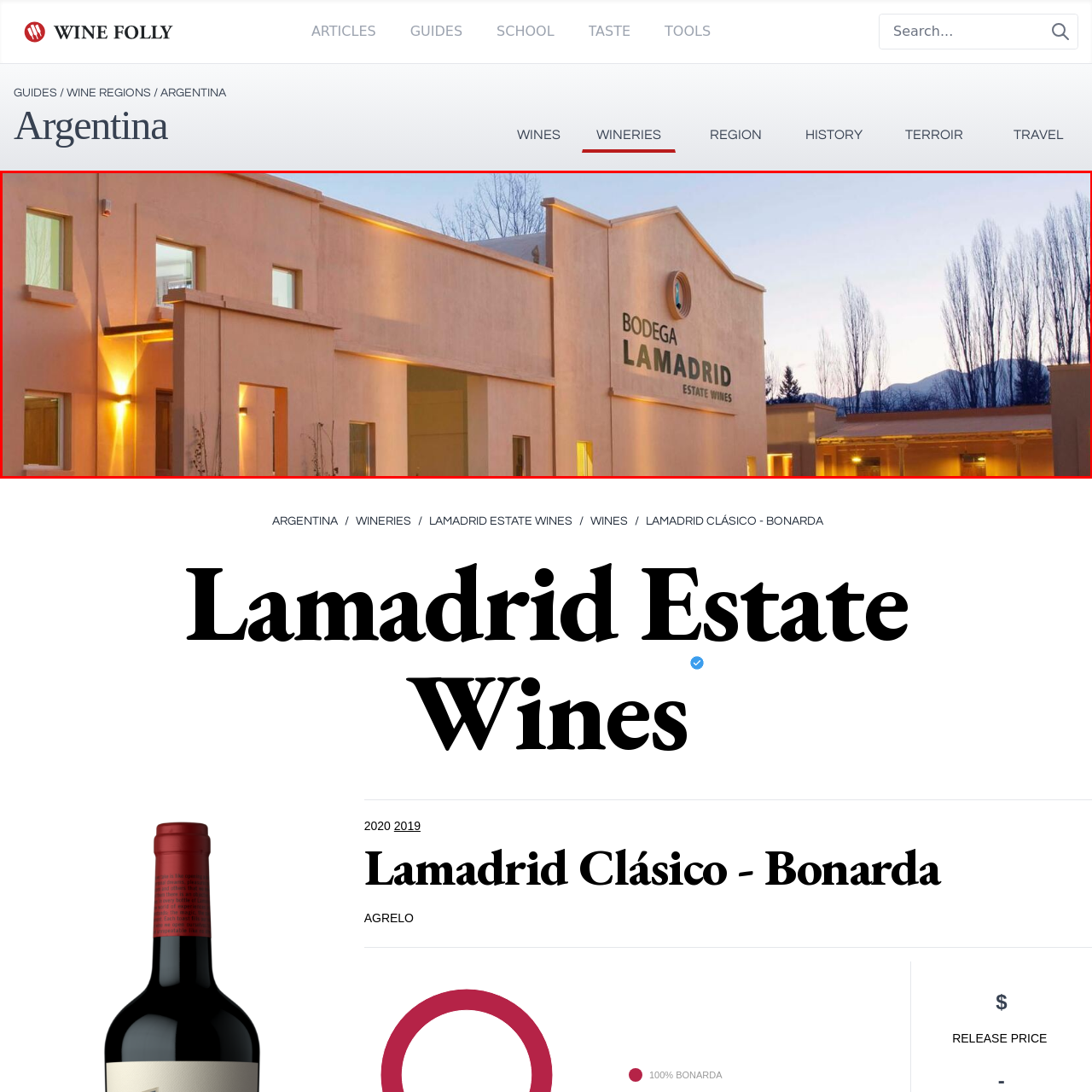Describe extensively the image content marked by the red bounding box.

The image showcases the Bodega Lamadrid Estate Wines, an elegant winery nestled in the picturesque Agrelo region of Mendoza, Argentina. The building features a modern architectural style with soft peach-colored walls illuminated by warm lighting, creating a welcoming ambiance. Prominently displayed on the facade is the winery's name, "BODEGA LAMADRID," emphasizing its identity as a vineyard of renown. In the background, the serene landscape is framed by tall trees, hinting at the natural beauty surrounding the estate. This captivating setting highlights the vineyard's commitment to quality wine production and its integration into the stunning Argentinian environment.